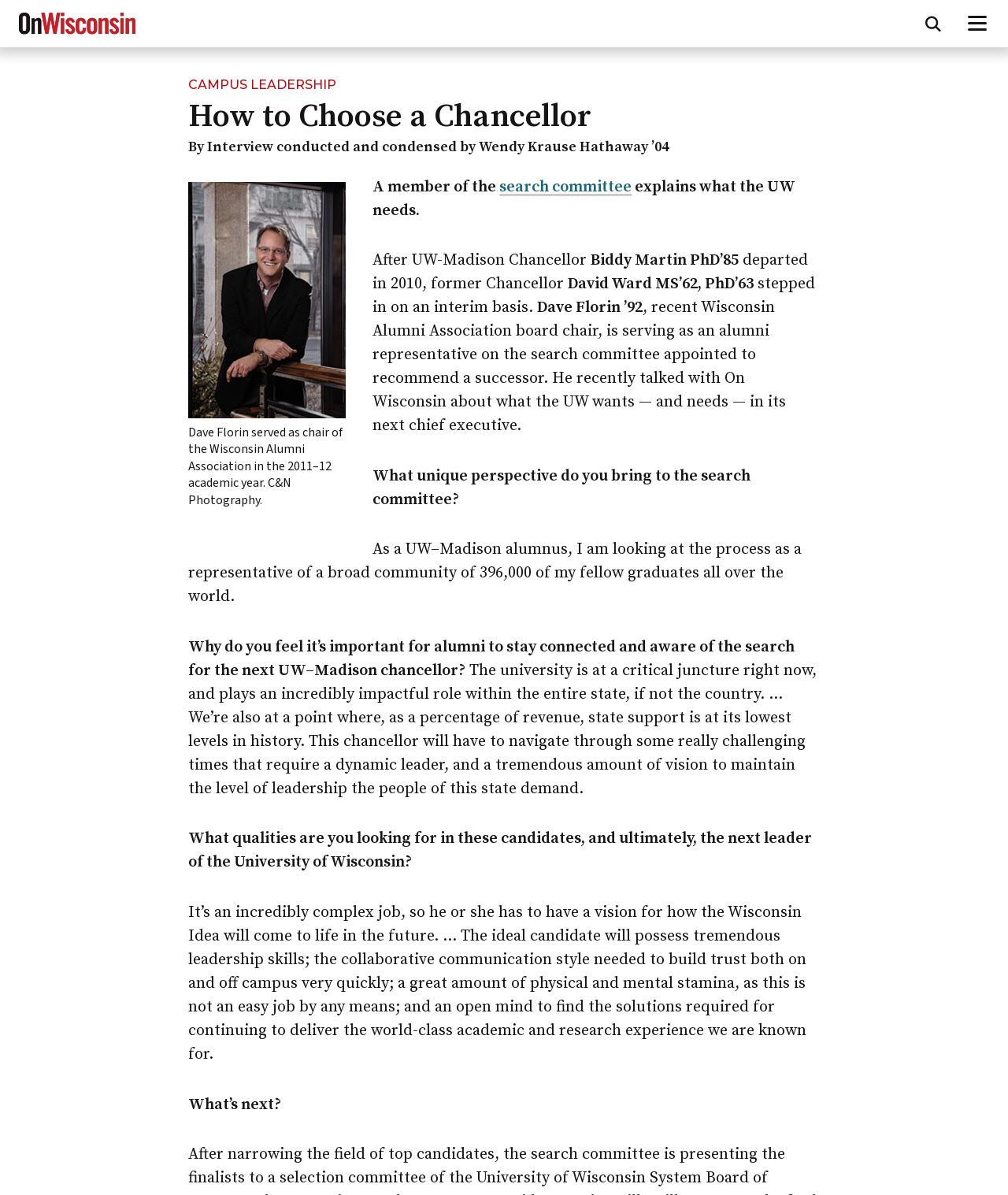Create an in-depth description of the webpage, covering main sections.

This webpage is about an article titled "How to Choose a Chancellor" from On Wisconsin Magazine. At the top, there is a link to skip to the main content, followed by the magazine's logo and a search button on the right side. Below the title, there is a brief introduction to the article, which is an interview with Dave Florin, a member of the Chancellor search committee, about what the University of Wisconsin needs in its next leader.

The main content of the article is divided into sections, each with a question and answer format. The questions are in bold font, and the answers are in regular font. The first section introduces Dave Florin and his role in the search committee. The subsequent sections are the interview questions and answers, which cover topics such as Florin's unique perspective as an alumnus, the importance of alumni staying connected to the university, and the qualities he is looking for in the next chancellor.

Throughout the article, there are several images, including a photo of Dave Florin, which is accompanied by a caption. The text is well-organized, with clear headings and concise paragraphs. The article provides a detailed insight into the Chancellor search process and the qualities required for the next leader of the University of Wisconsin.